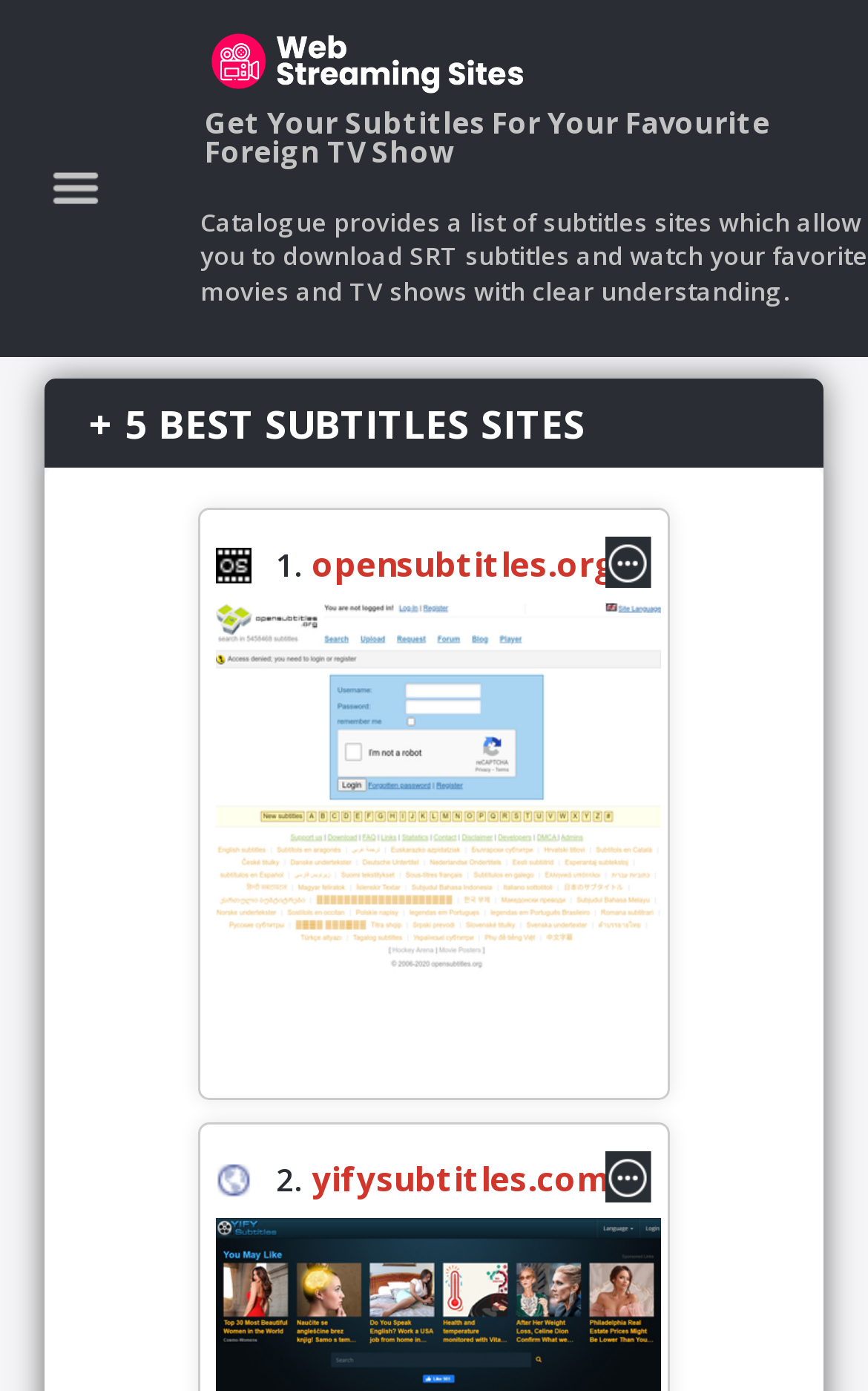Provide a one-word or short-phrase answer to the question:
What type of file is required to play a TV show?

Text file